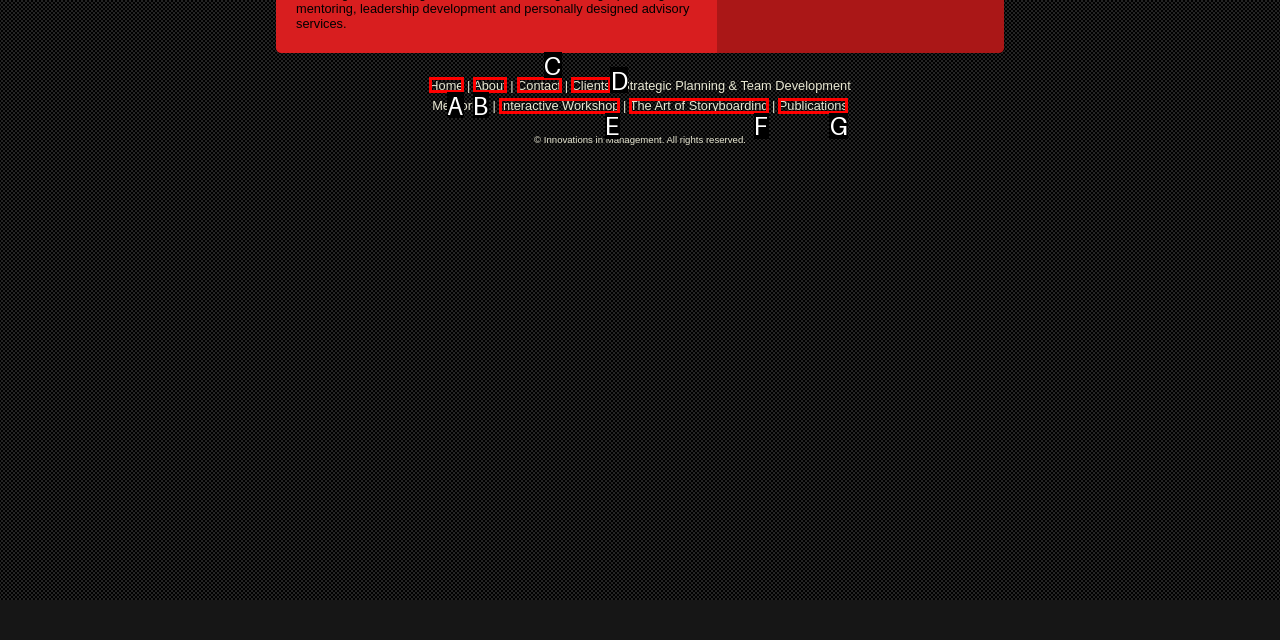From the given choices, determine which HTML element matches the description: The Art of Storyboarding. Reply with the appropriate letter.

F